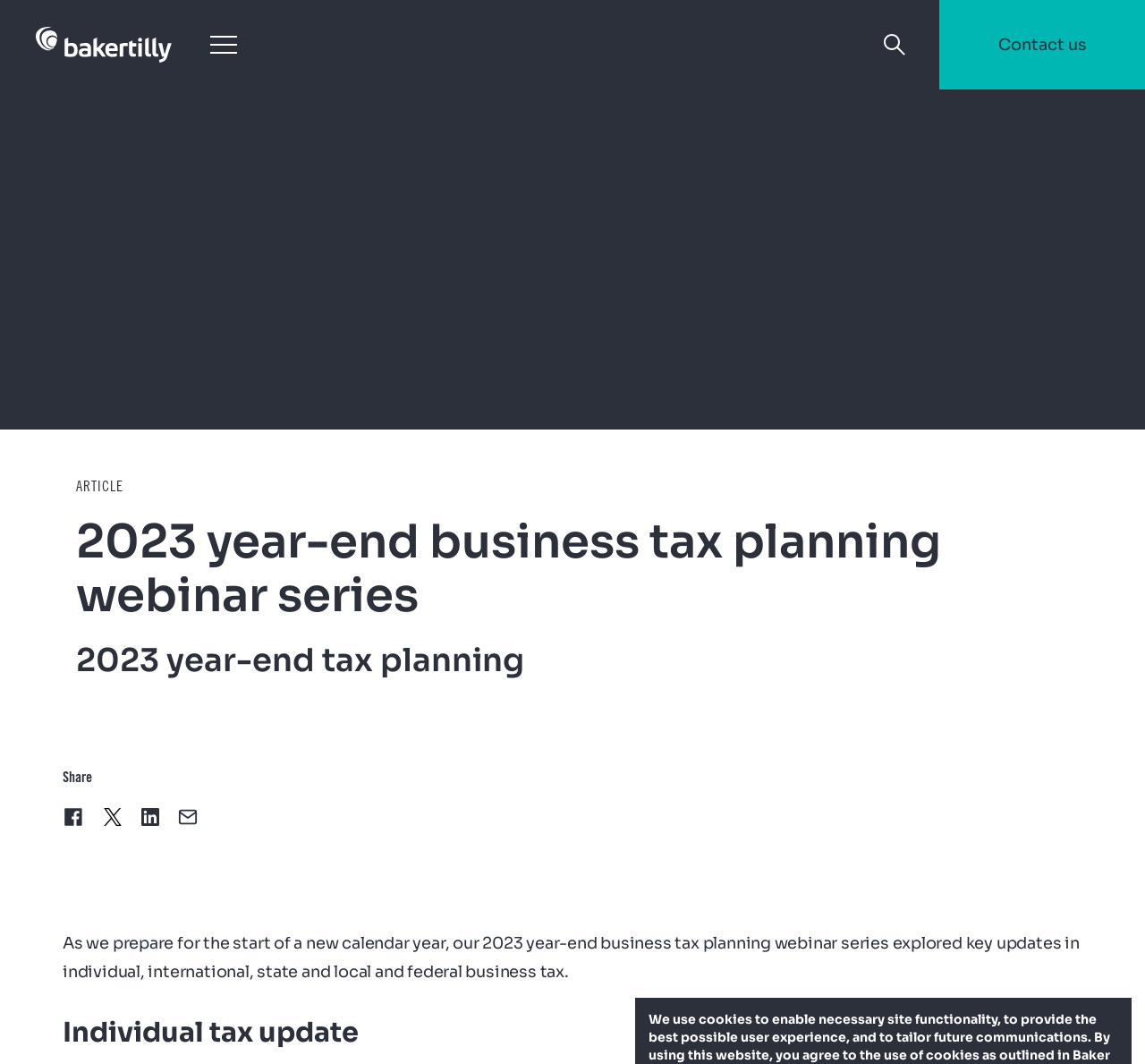Generate a comprehensive caption for the webpage you are viewing.

The webpage is about the 2023 year-end business tax planning webinar series. At the top left, there is a link to "Baker Tilly" accompanied by an image of the same name. Next to it, on the right, is a menu button. Below the menu button, there is a search input field with a "Search" button on its right side, accompanied by a small image. 

On the top right, there is a "Contact us" link. Below the search input field, there is a heading that reads "2023 year-end business tax planning webinar series" followed by another heading that reads "2023 year-end tax planning". 

On the left side of the page, there is a section with a heading "ARTICLE" above the main content. The main content is a paragraph that summarizes the webinar series, explaining that it explores key updates in individual, international, state and local, and federal business tax. 

Below the main content, there is a section with a heading "Share" on the left side, accompanied by social media sharing buttons, including Facebook, X, LinkedIn, and an email sharing option, each with its respective image. 

Finally, at the bottom of the page, there is a heading "Individual tax update".